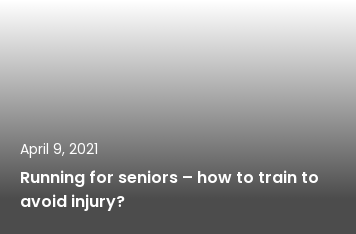Reply to the question with a single word or phrase:
What is the design aesthetic of the article?

Clean and modern